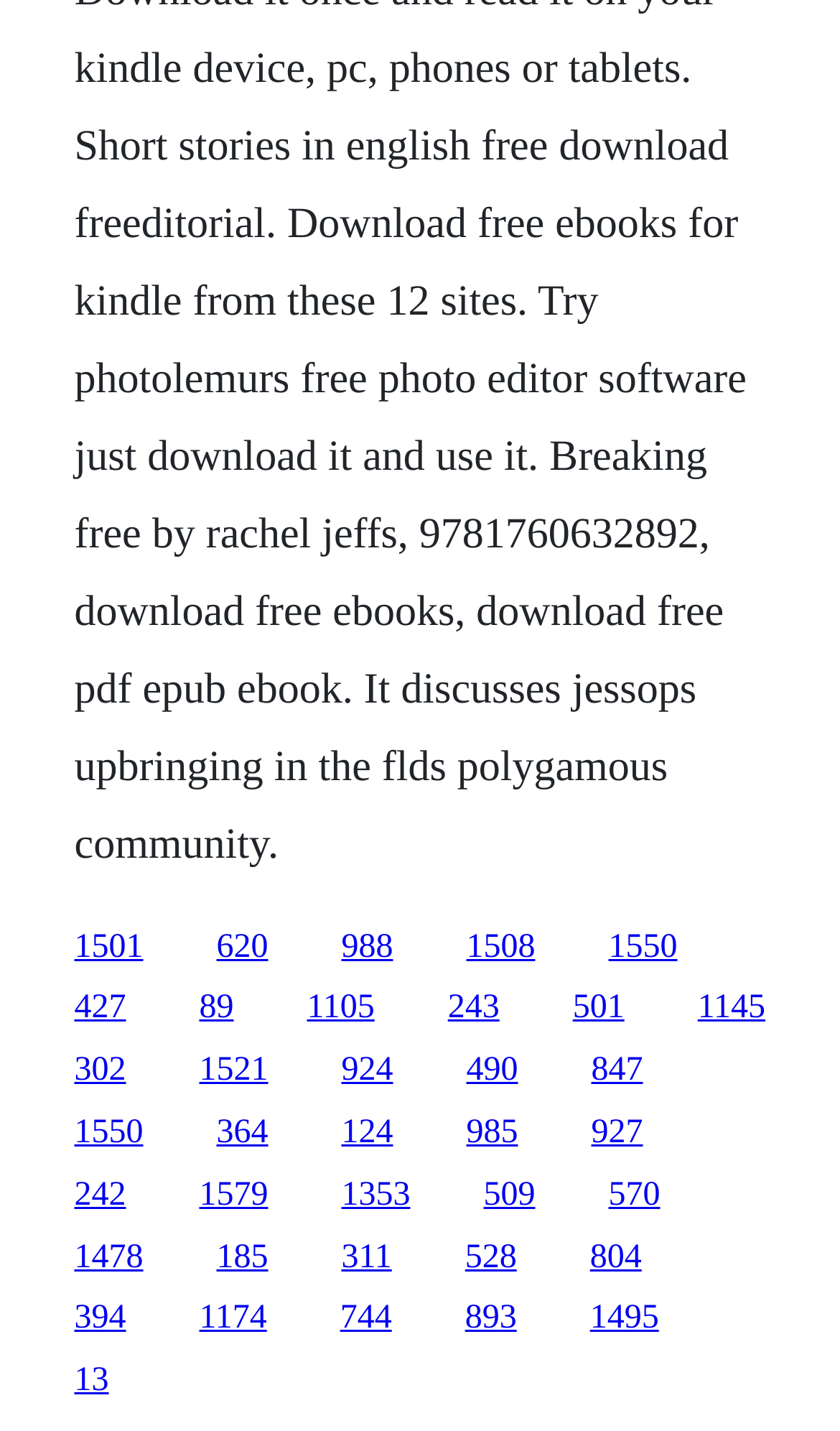Determine the bounding box coordinates of the section to be clicked to follow the instruction: "go to the fifth link". The coordinates should be given as four float numbers between 0 and 1, formatted as [left, top, right, bottom].

[0.724, 0.648, 0.806, 0.674]